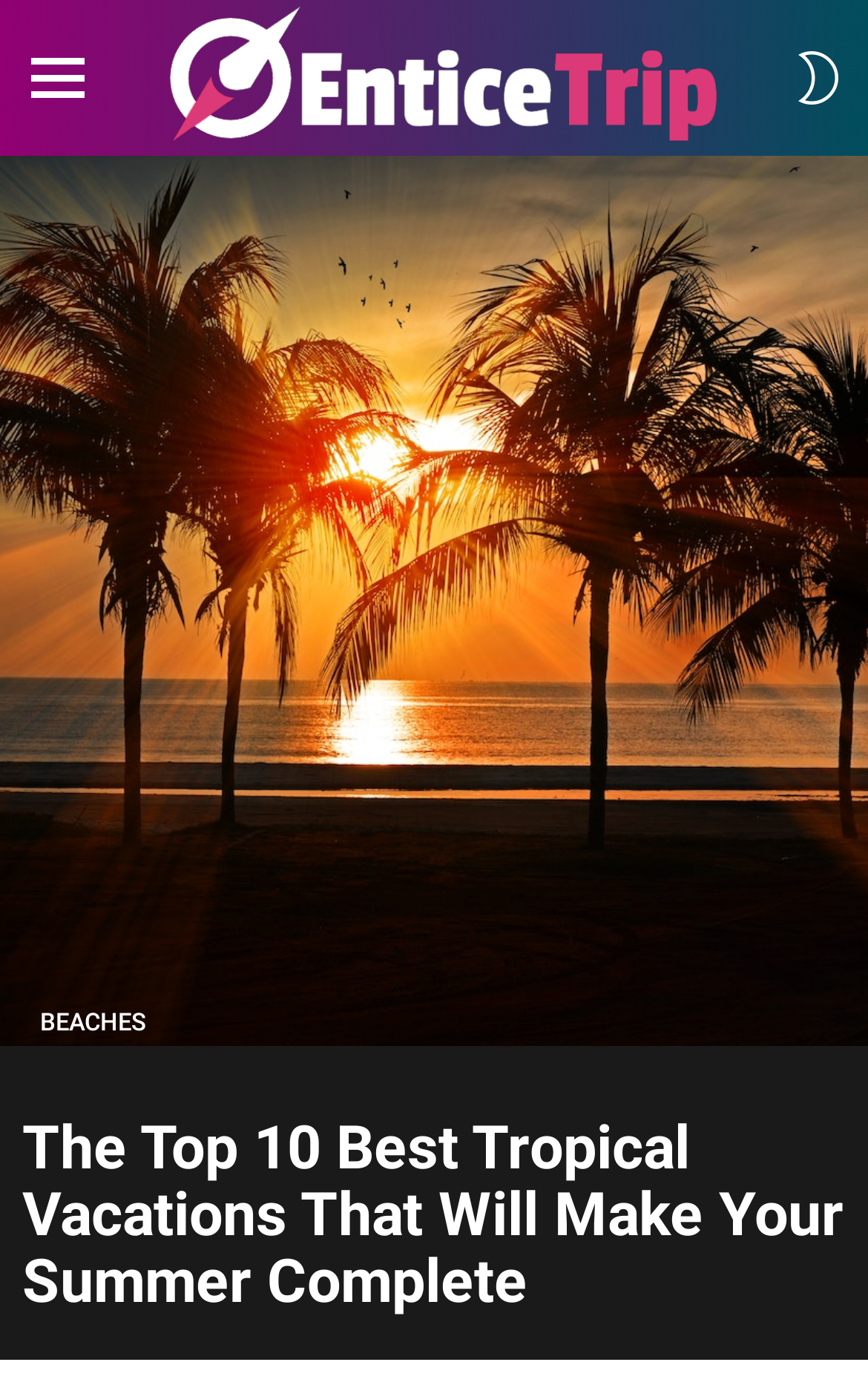What is the position of the Menu link?
Using the information from the image, answer the question thoroughly.

Based on the bounding box coordinates of the link element with the description ' Menu', its position is at the top left of the webpage, with coordinates [0.026, 0.03, 0.108, 0.082].